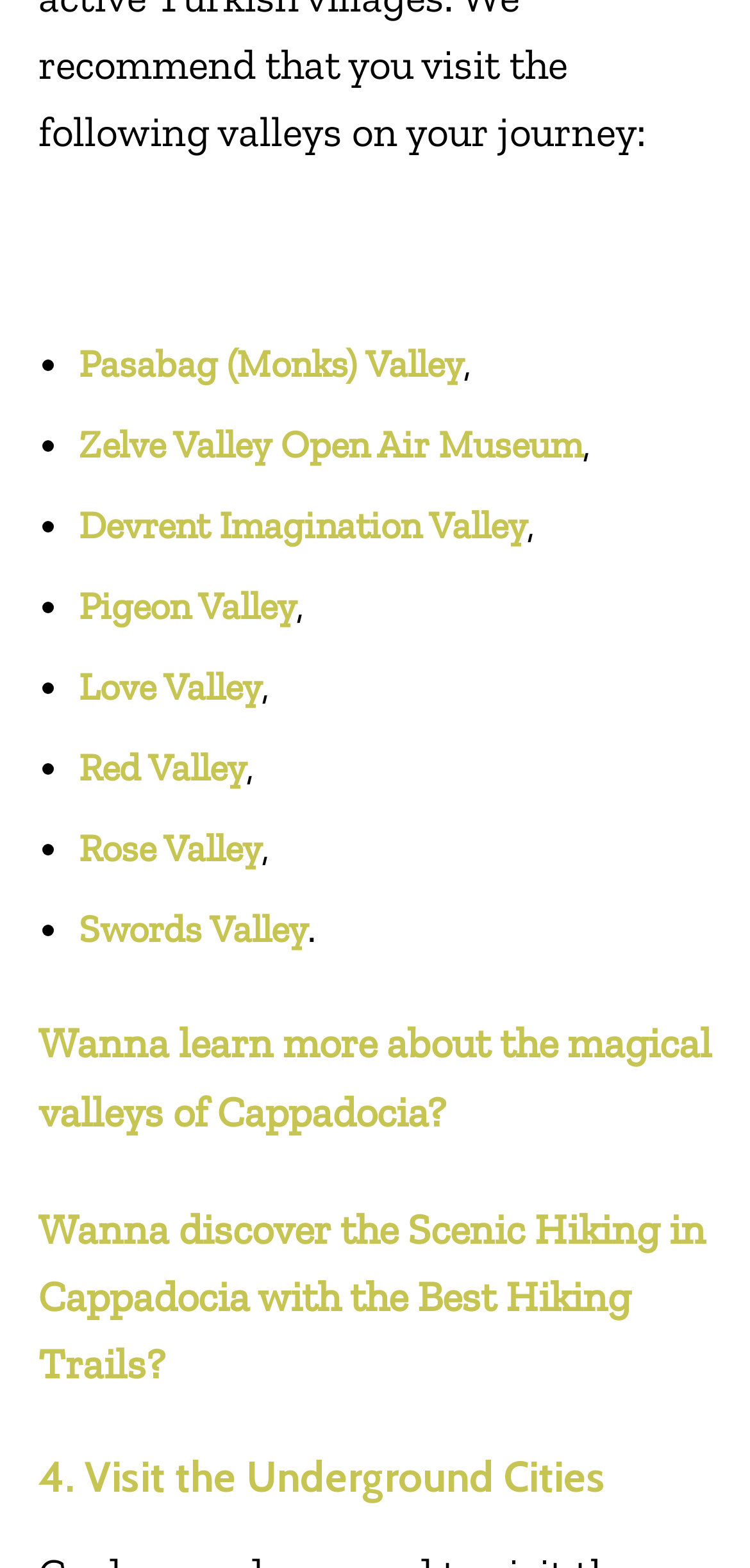What is the topic of the section after the valley list?
Please describe in detail the information shown in the image to answer the question.

I looked at the heading after the list of valleys, which says '4. Visit the Underground Cities'.